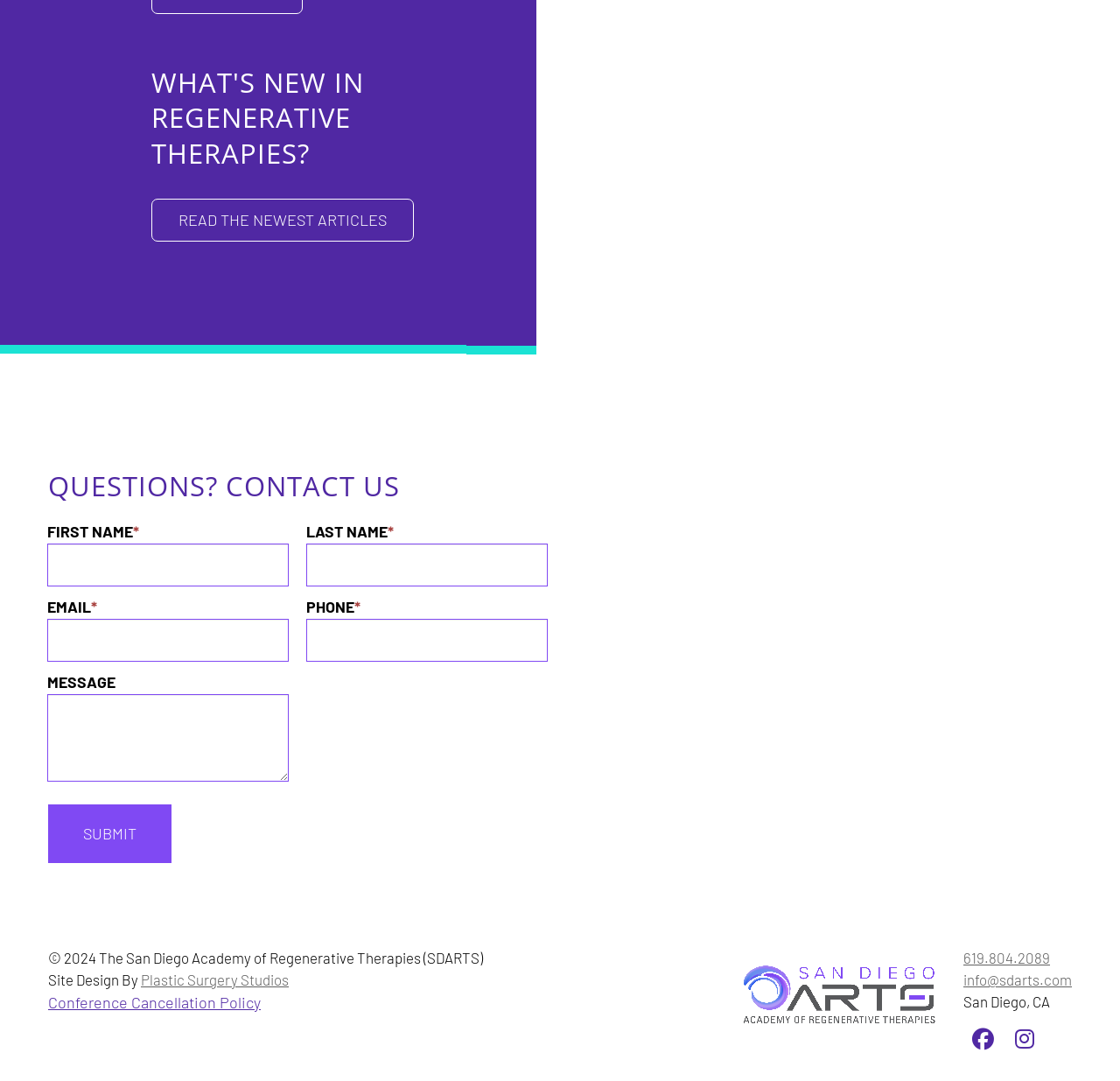Find the bounding box of the element with the following description: "Conference Cancellation Policy". The coordinates must be four float numbers between 0 and 1, formatted as [left, top, right, bottom].

[0.043, 0.918, 0.233, 0.936]